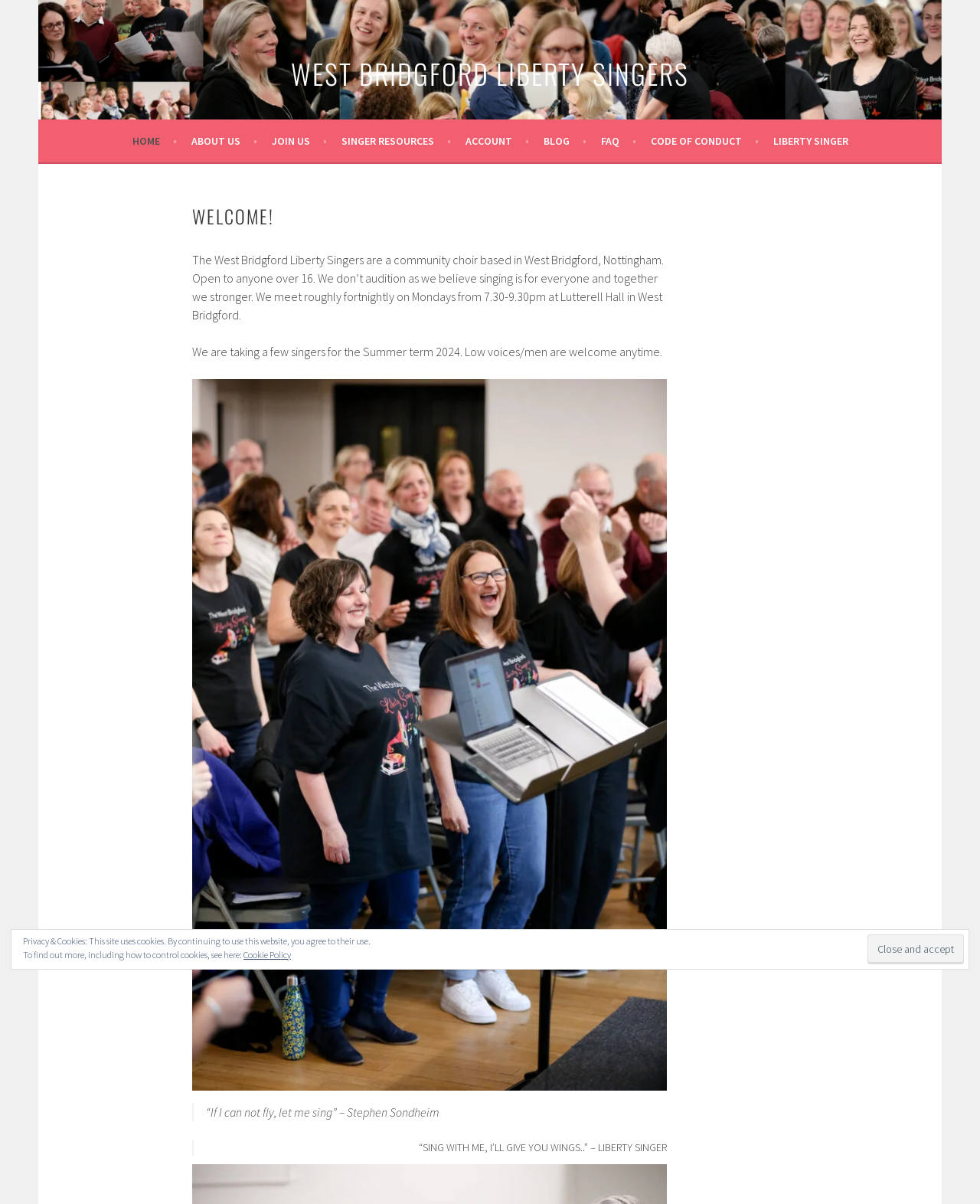Determine the bounding box coordinates of the clickable area required to perform the following instruction: "Click LIBERTY SINGER". The coordinates should be represented as four float numbers between 0 and 1: [left, top, right, bottom].

[0.789, 0.109, 0.865, 0.125]